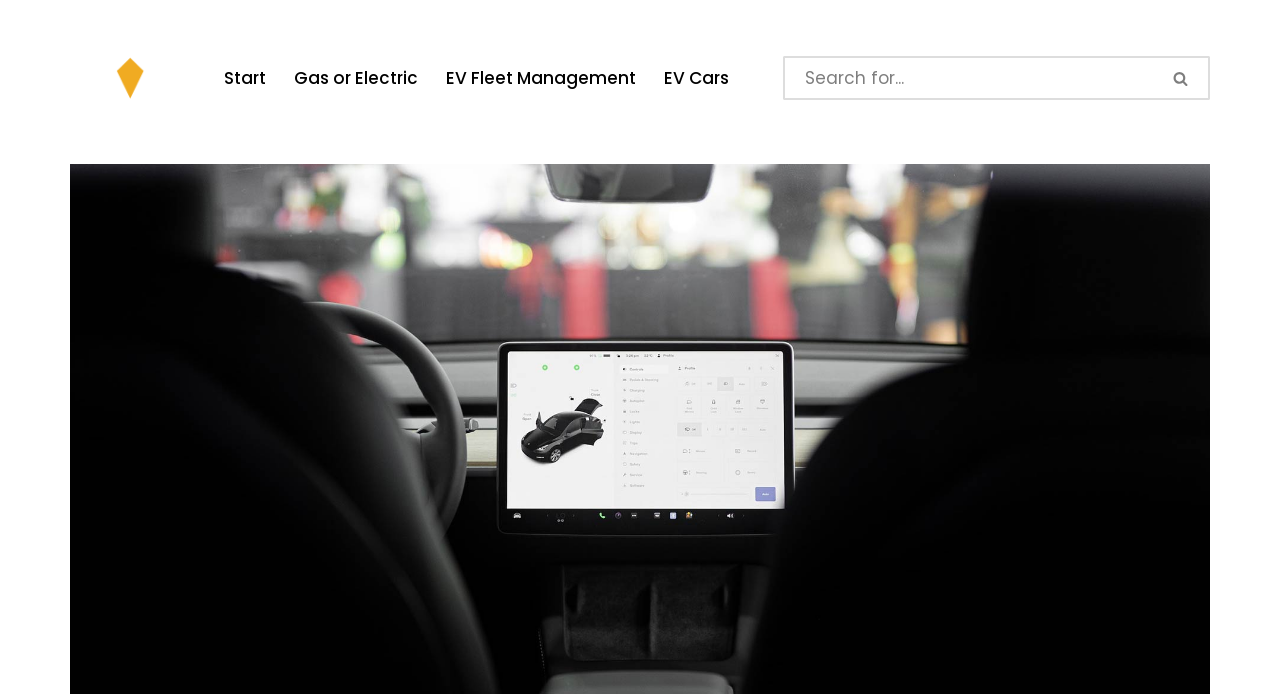Please find the bounding box coordinates of the element's region to be clicked to carry out this instruction: "Explore EV Cars".

[0.519, 0.092, 0.57, 0.133]